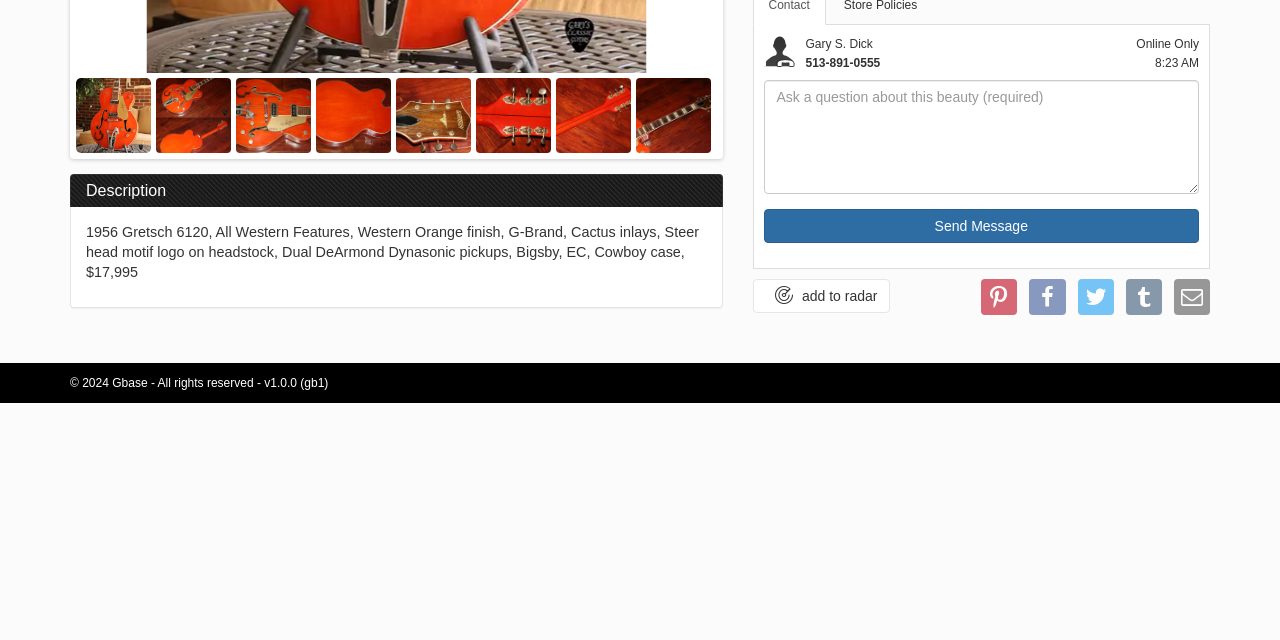Determine the bounding box coordinates of the UI element that matches the following description: "value="Send Message"". The coordinates should be four float numbers between 0 and 1 in the format [left, top, right, bottom].

[0.596, 0.326, 0.937, 0.379]